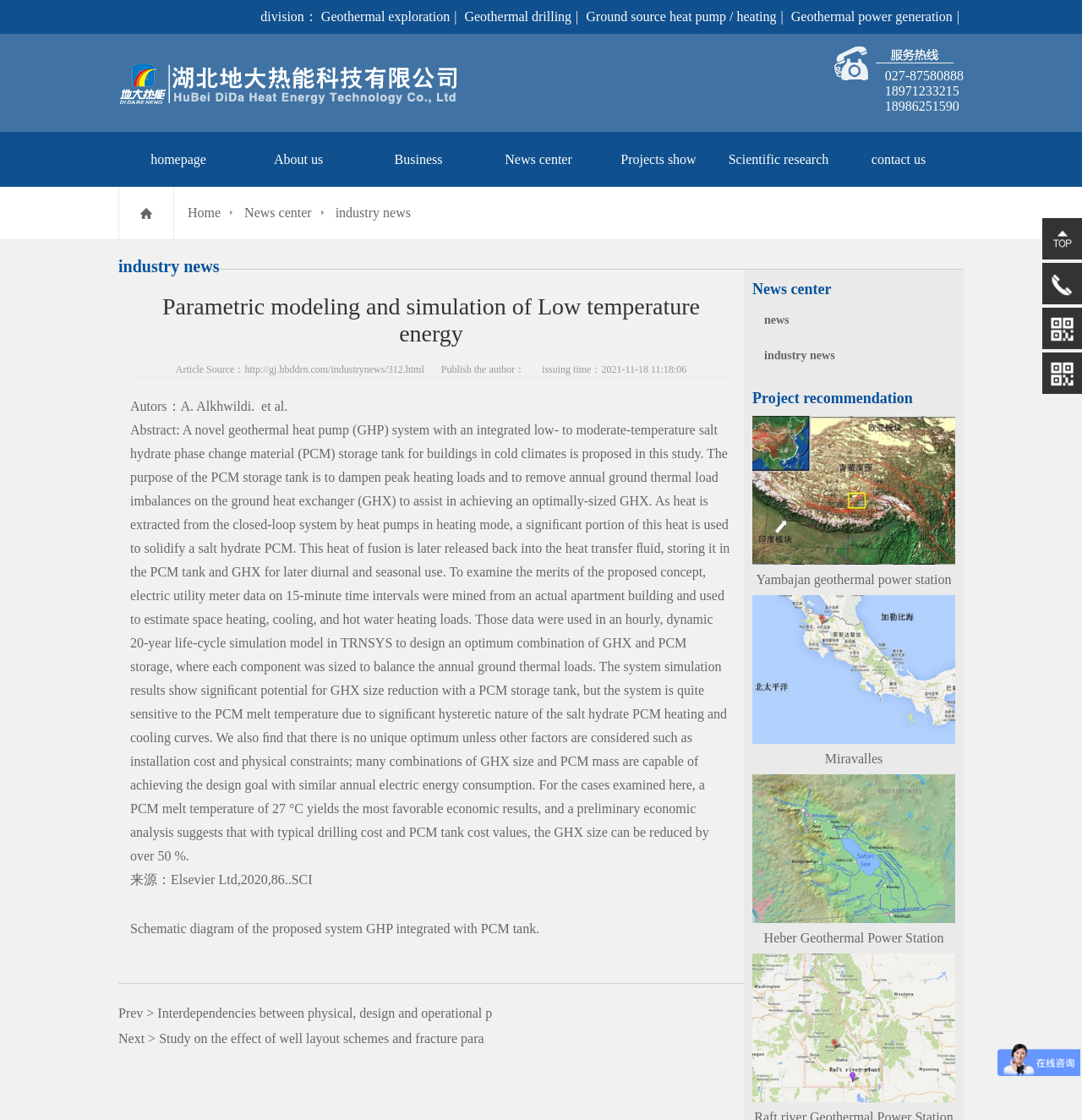Locate the bounding box of the UI element described in the following text: "Yambajan geothermal power station".

[0.695, 0.371, 0.883, 0.531]